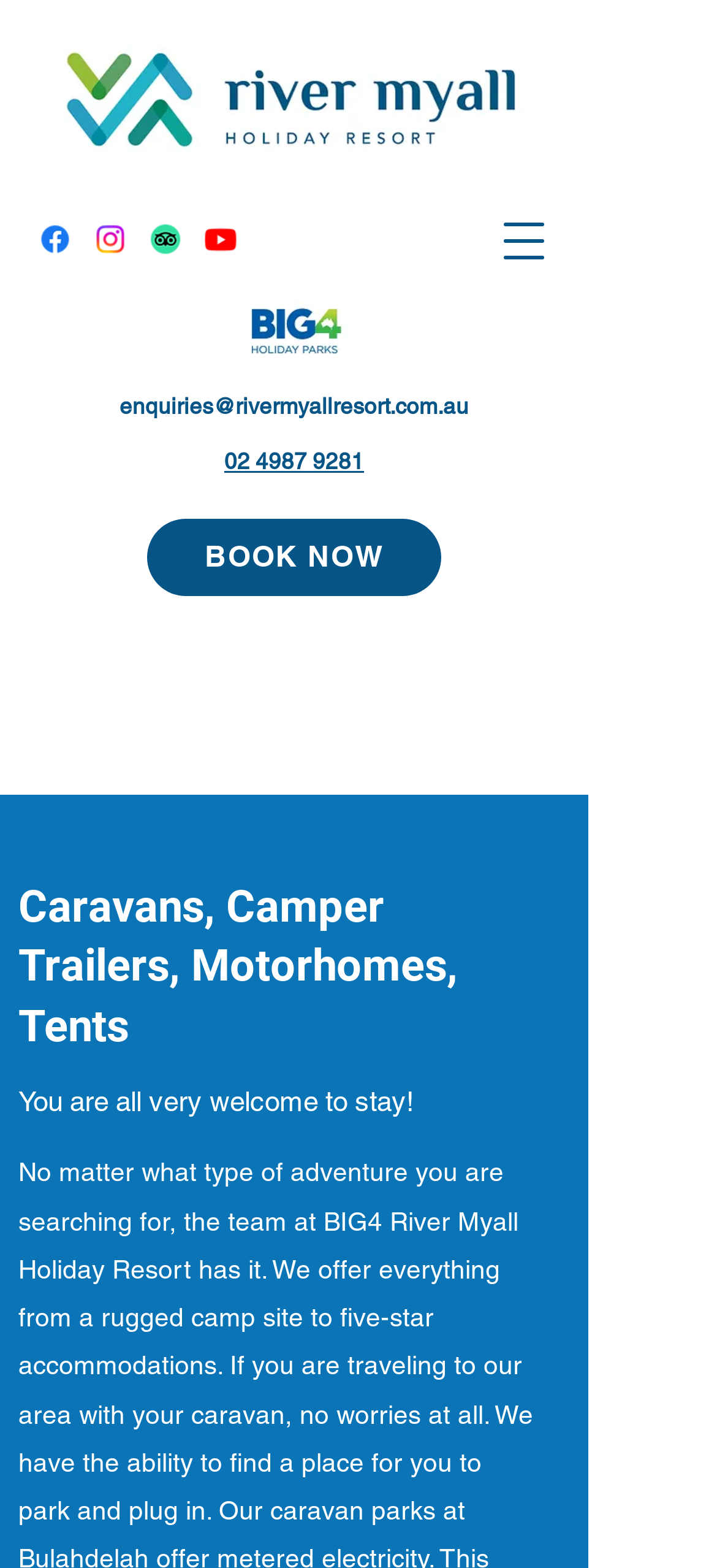Based on the image, please elaborate on the answer to the following question:
What is the contact email address?

The contact email address can be found in the link 'enquiries@rivermyallresort.com.au', which is located near the top of the page. This link is likely intended for visitors to contact the holiday park for enquiries.